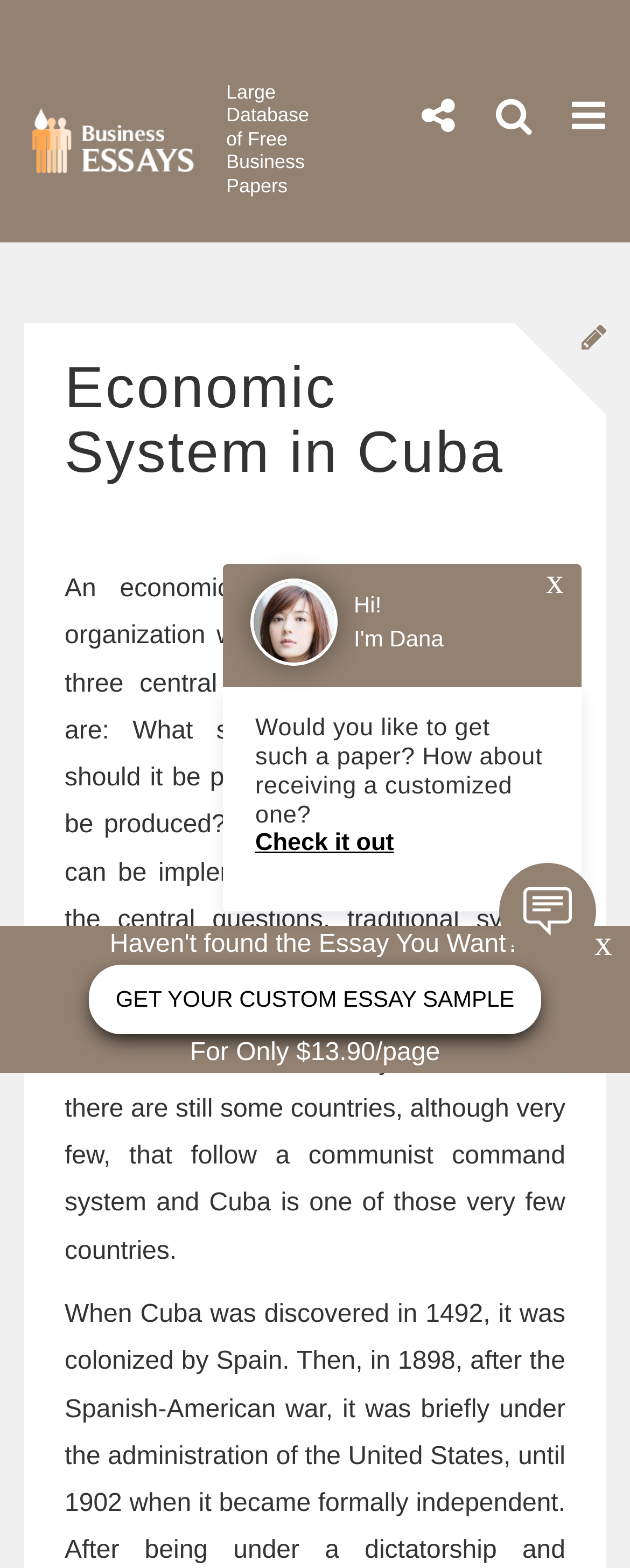Provide your answer to the question using just one word or phrase: What is the purpose of an economic system?

Solving central questions